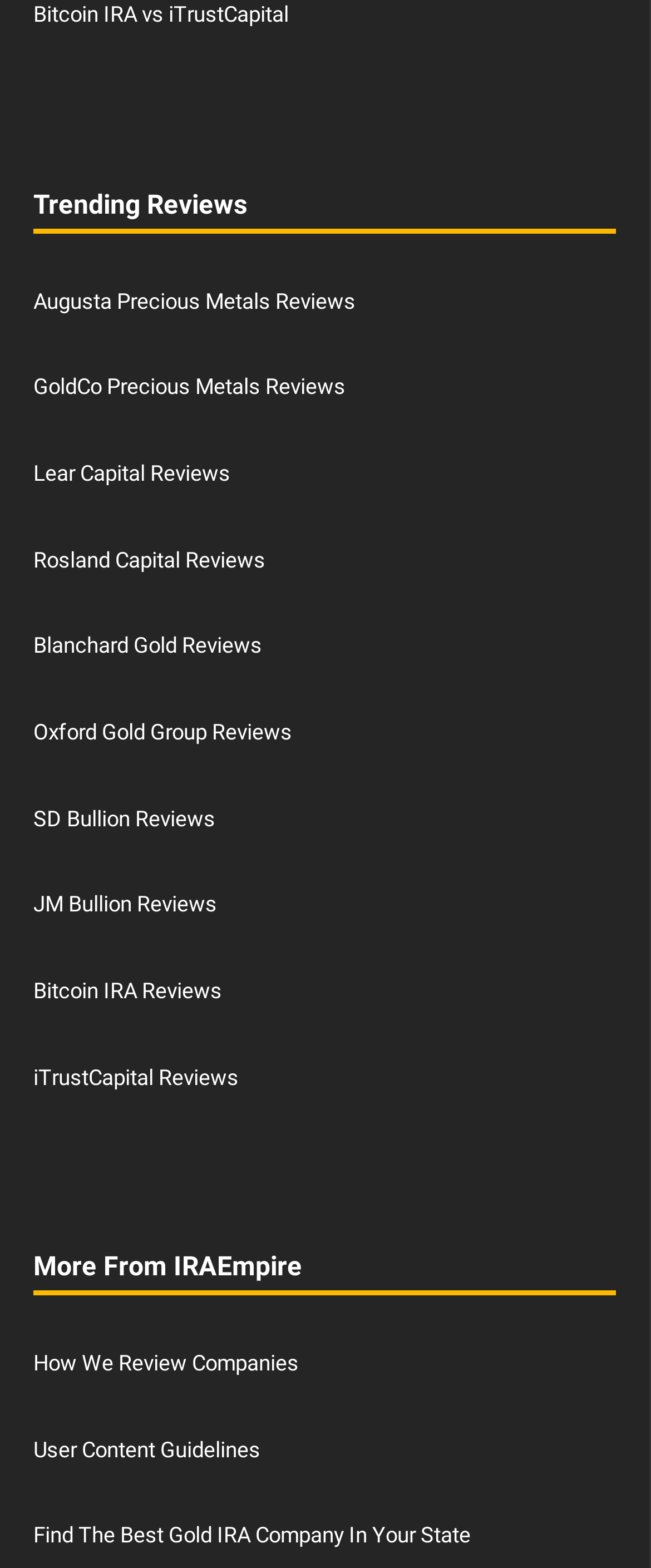Please analyze the image and give a detailed answer to the question:
What is the purpose of the 'More From IRAEmpire' section?

The 'More From IRAEmpire' section appears to provide additional resources or information related to IRAEmpire, including links to 'How We Review Companies', 'User Content Guidelines', and 'Find The Best Gold IRA Company In Your State'.